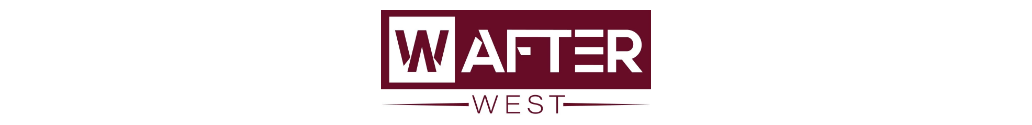Provide a comprehensive description of the image.

The image features a stylized logo that reads "WATER WEST," showcasing a modern design with a deep maroon background. The word "WATER" is prominently displayed in capital letters, with the 'W' and 'A' slightly elevated, creating a dynamic visual effect. Below "WATER," the word "WEST" is presented in a smaller font, also in capital letters, adding balance to the design. This logo may represent a brand or initiative focused on water resources or environmental advocacy, highlighting its significance in Western regions. The clean lines and bold typography suggest a contemporary aesthetic, appealing to a modern audience.